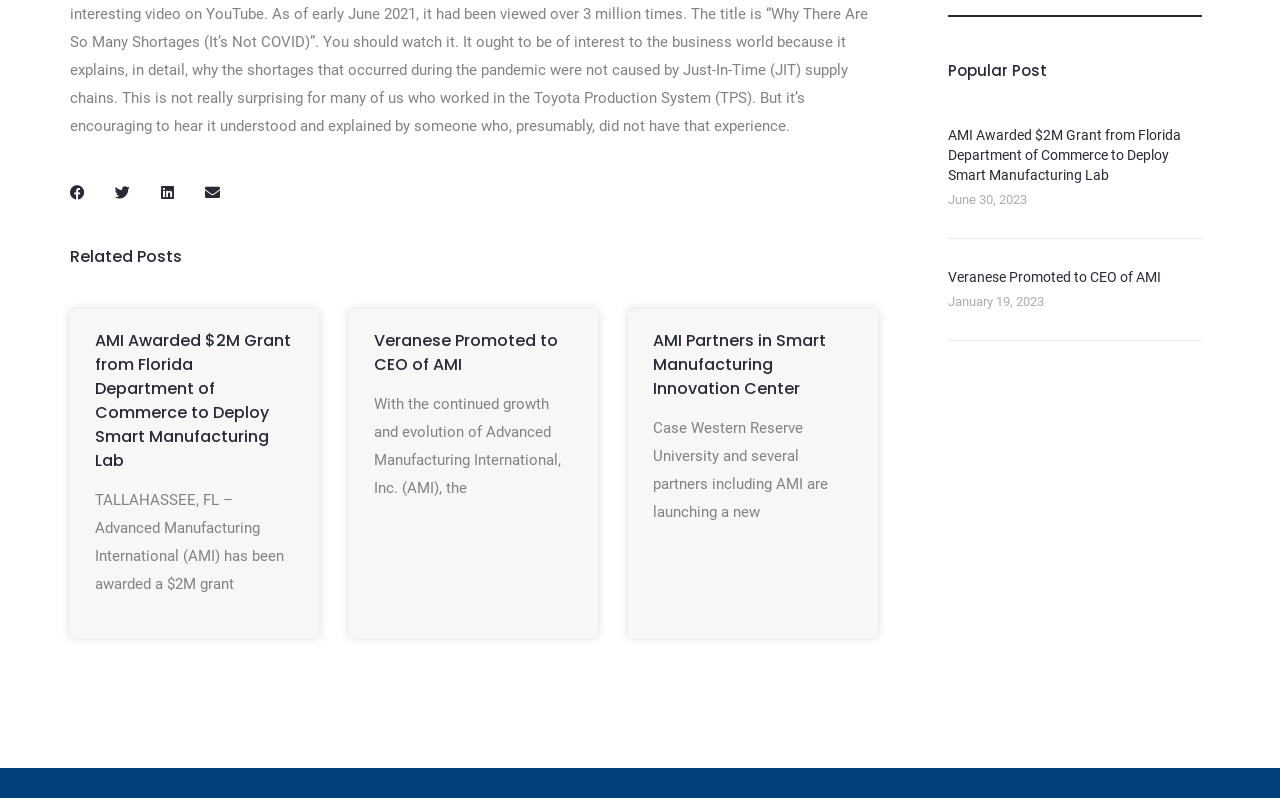What is the purpose of the buttons at the top?
Please answer the question with as much detail as possible using the screenshot.

The buttons at the top of the webpage are for sharing the content on social media platforms such as Facebook, Twitter, LinkedIn, and email. This suggests that the webpage is intended to share information or news with others.